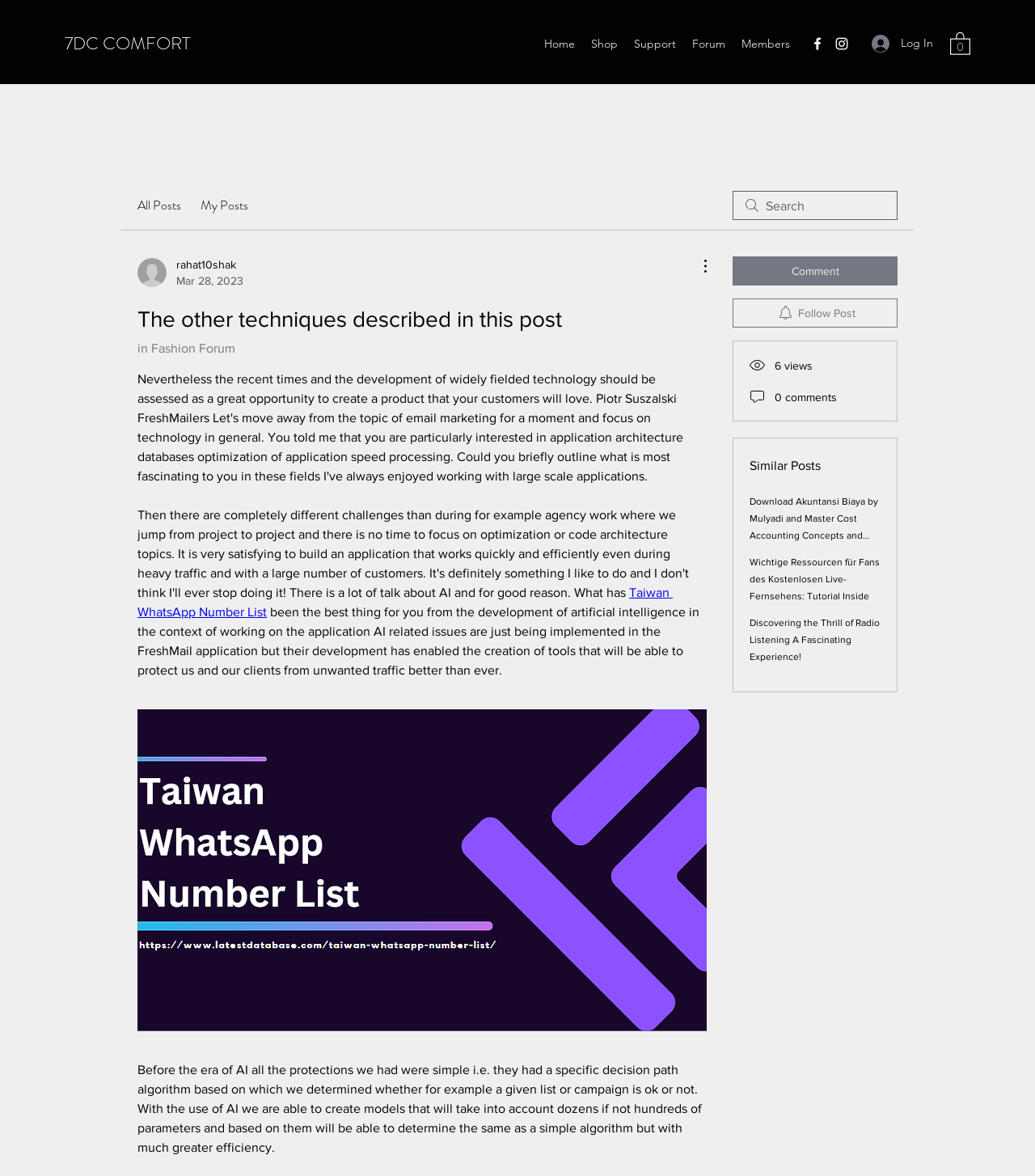Create an elaborate caption that covers all aspects of the webpage.

This webpage appears to be a blog post or article page. At the top, there is a header section with the title "7DC COMFORT" and a navigation menu with links to "Home", "Shop", "Support", "Forum", and "Members". To the right of the navigation menu, there is a social bar with links to Facebook and Instagram, each accompanied by an icon.

Below the header section, there is a button to log in and a cart icon with a count of 0 items. On the left side of the page, there is a section with links to "All Posts" and "My Posts", as well as an image.

The main content of the page is a blog post with the title "The other techniques described in this post". The post has a search bar above it, and below the title, there is a link to the "Fashion Forum". The post itself is a lengthy article discussing the development of artificial intelligence and its applications.

The article is divided into paragraphs and includes links to other resources, such as "Taiwan WhatsApp Number List". There is also an image embedded in the article. At the bottom of the post, there are buttons to comment and follow the post, as well as an image and some statistics about the post, including the number of views and comments.

Below the post, there is a section titled "Similar Posts" with links to other articles, including "Download Akuntansi Biaya by Mulyadi and Master Cost Accounting Concepts and Techniques", "Wichtige Ressourcen für Fans des Kostenlosen Live-Fernsehens: Tutorial Inside", and "Discovering the Thrill of Radio Listening A Fascinating Experience!".